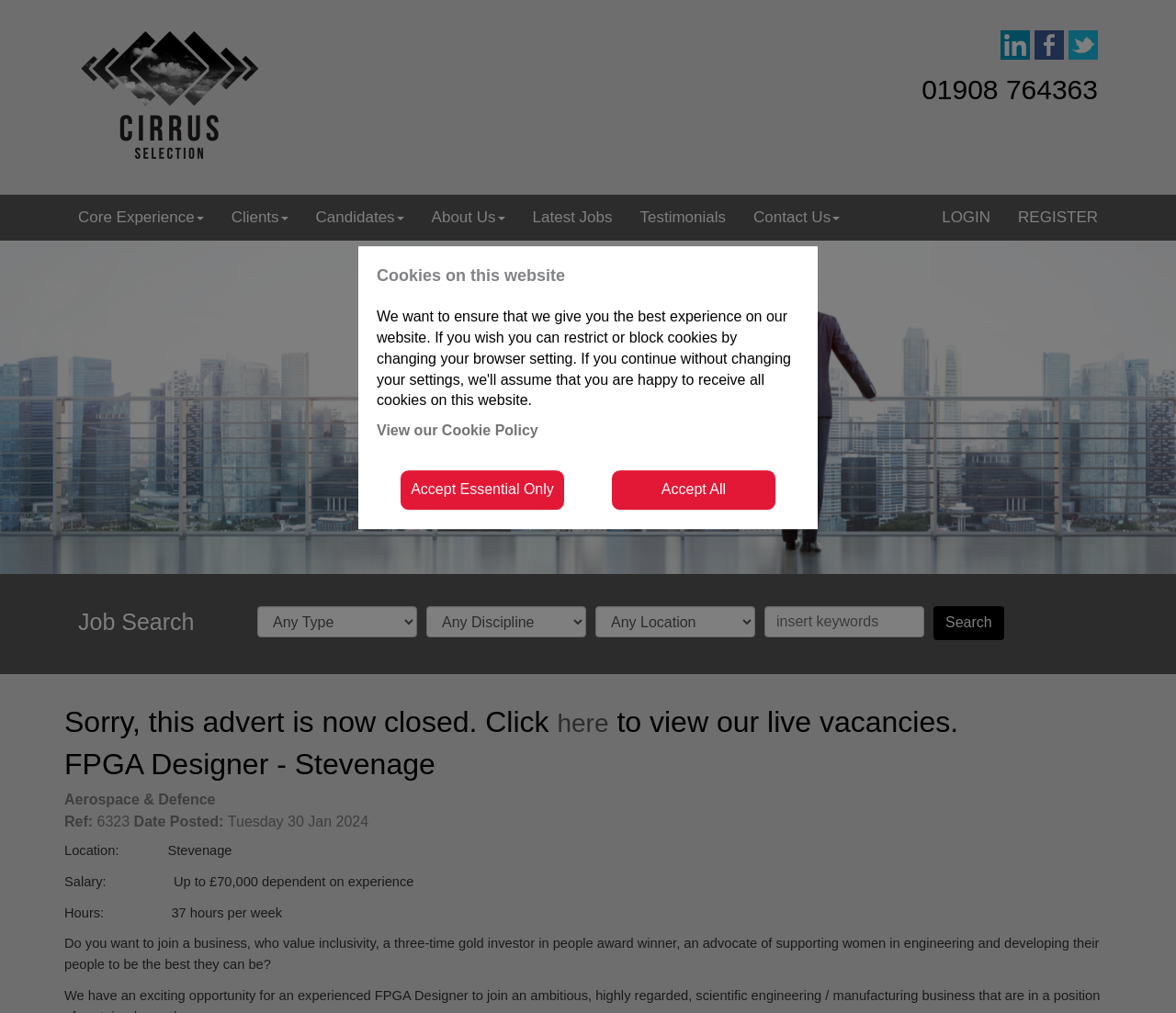Locate the bounding box coordinates of the clickable region necessary to complete the following instruction: "Search for jobs". Provide the coordinates in the format of four float numbers between 0 and 1, i.e., [left, top, right, bottom].

[0.794, 0.598, 0.854, 0.632]